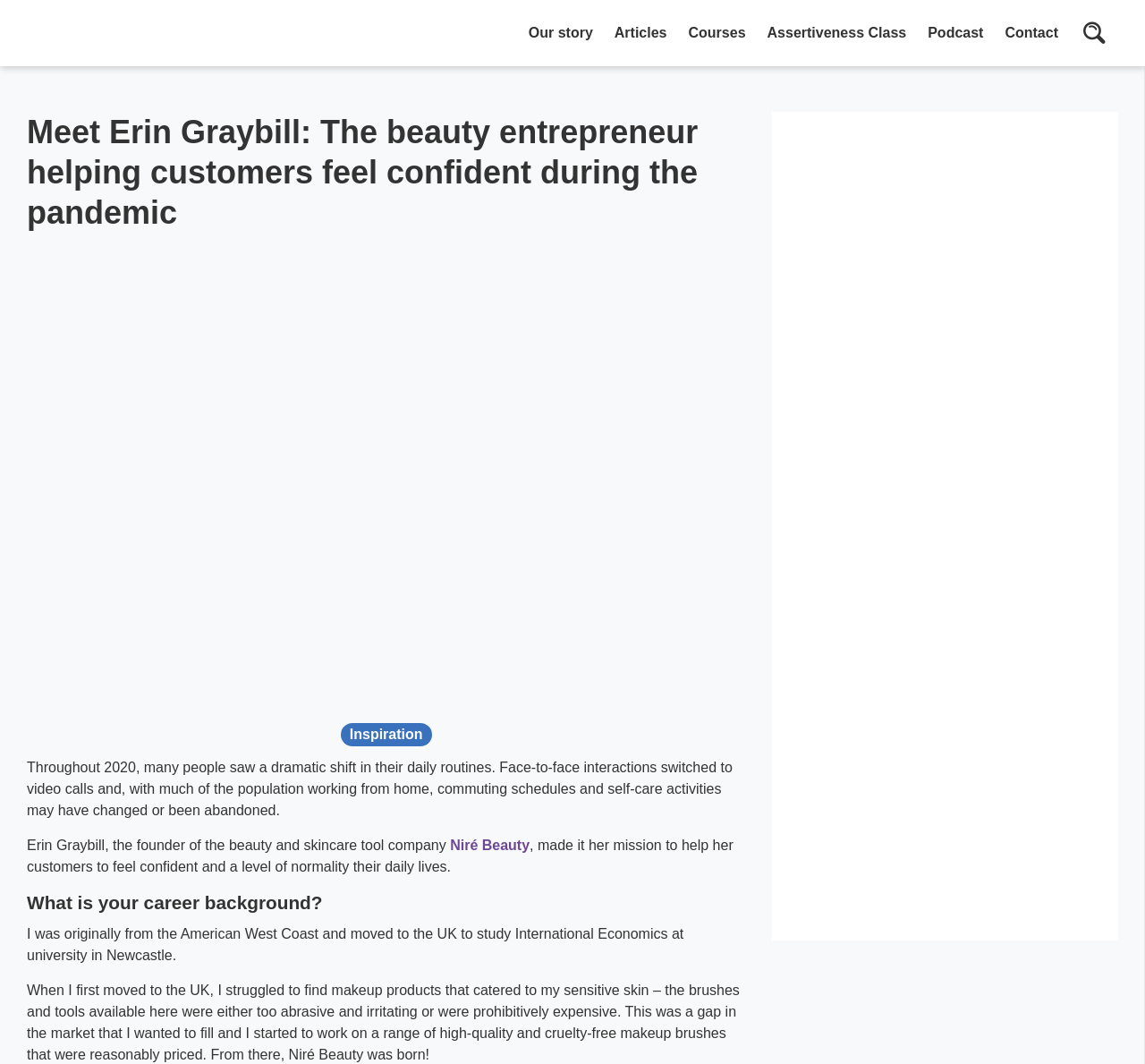Locate the bounding box coordinates of the clickable element to fulfill the following instruction: "Visit the Niré Beauty website". Provide the coordinates as four float numbers between 0 and 1 in the format [left, top, right, bottom].

[0.393, 0.787, 0.463, 0.801]